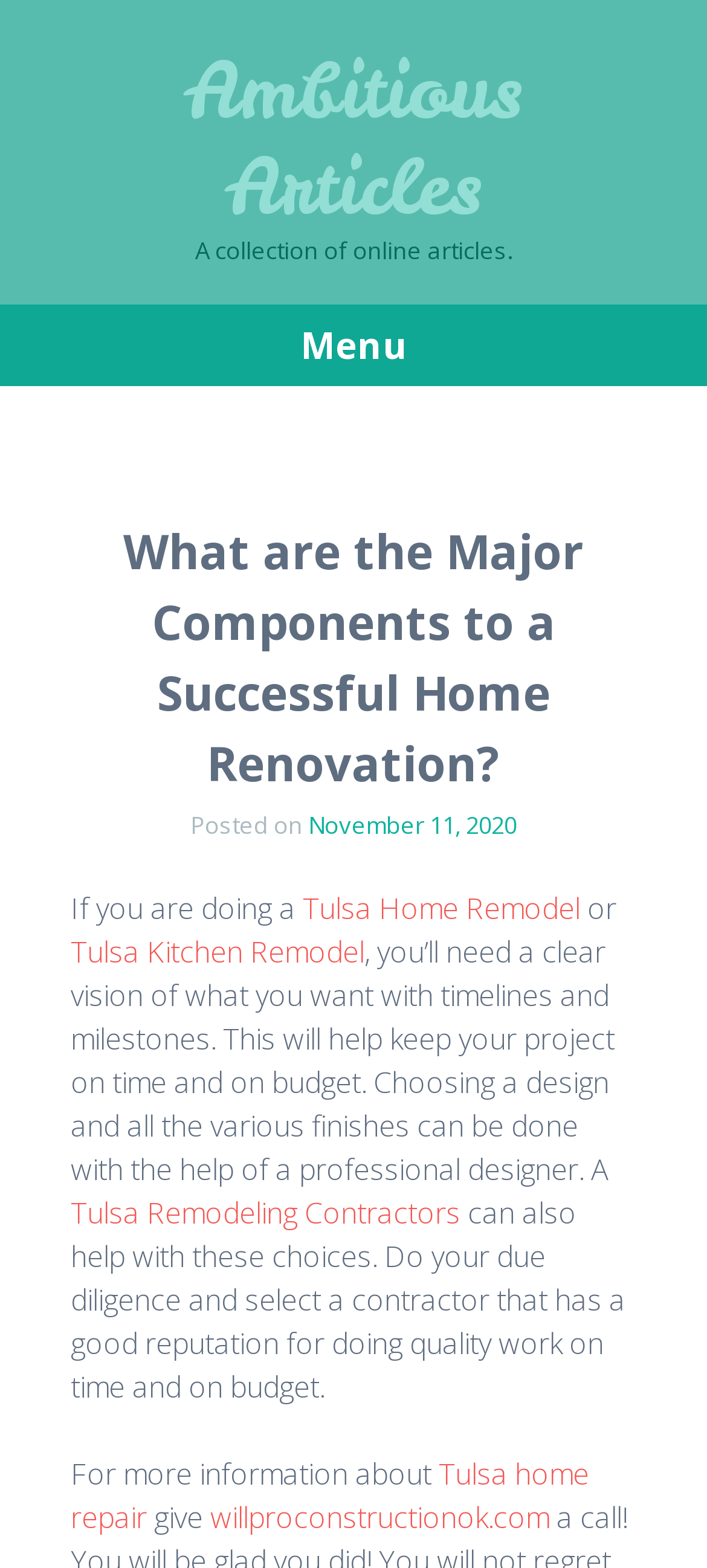Use a single word or phrase to answer this question: 
What is the purpose of having timelines and milestones?

To keep project on time and budget